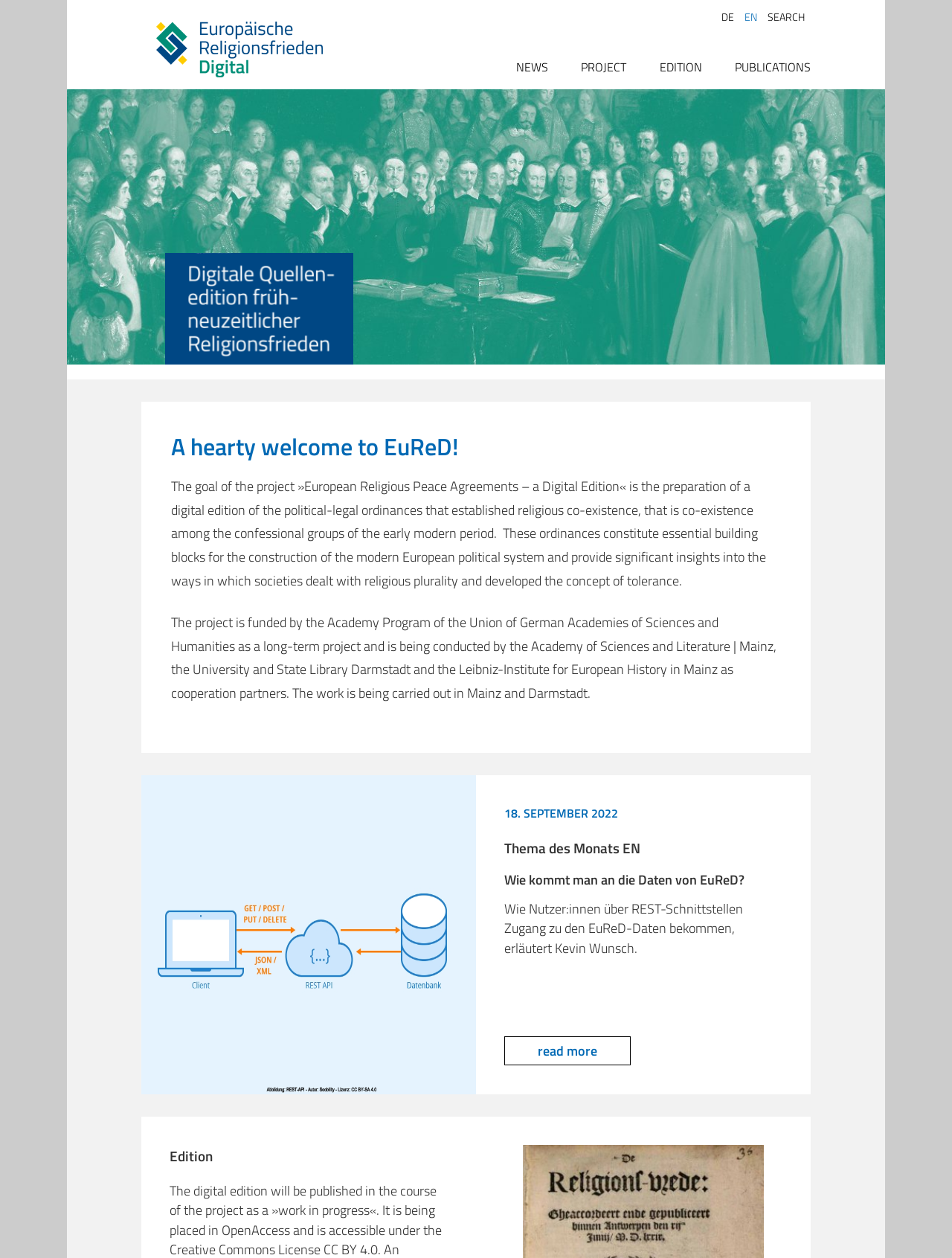Please provide the main heading of the webpage content.

A hearty welcome to EuReD!